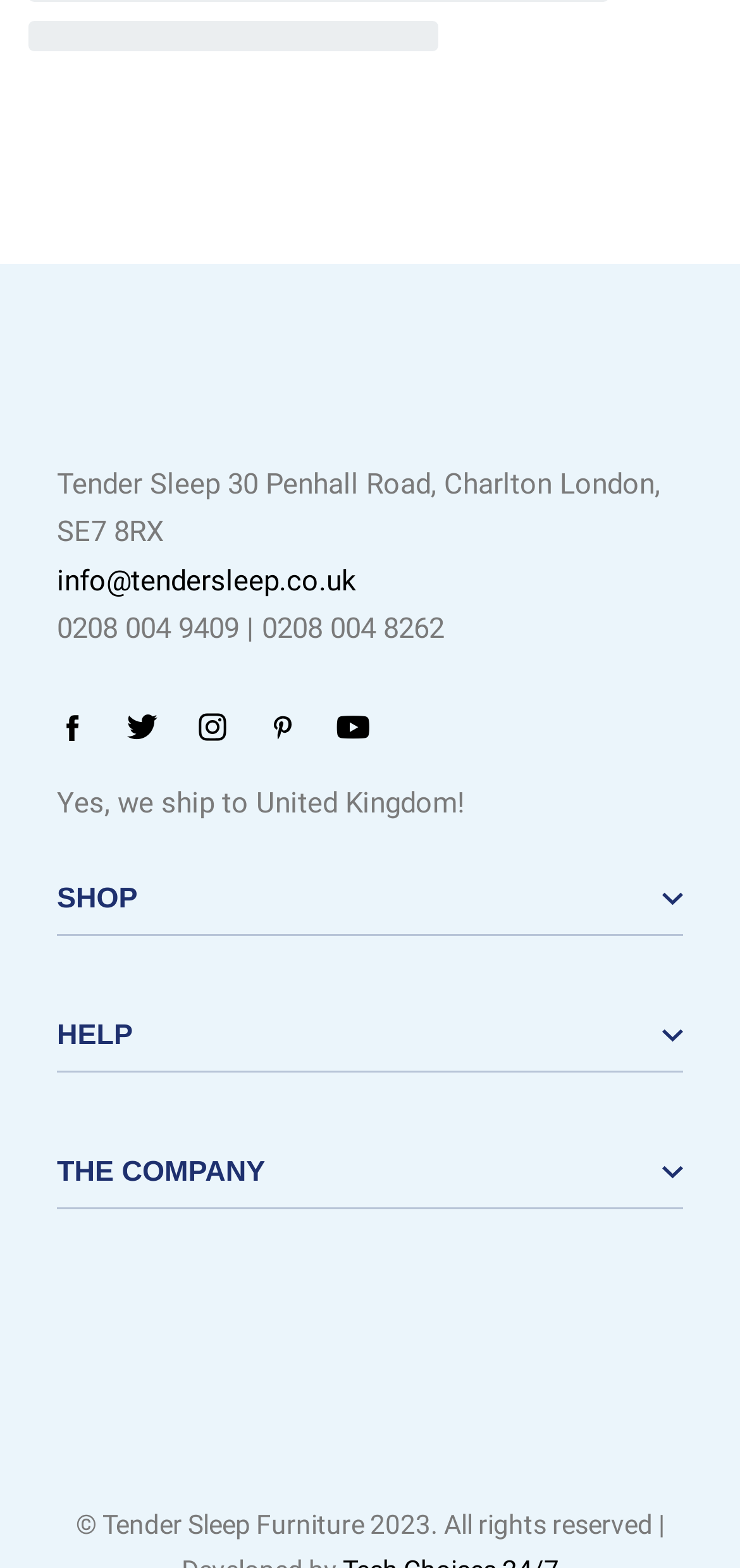What is the location of Tender Sleep?
Give a detailed explanation using the information visible in the image.

The location of Tender Sleep is mentioned in the StaticText element as 'Tender Sleep 30 Penhall Road, Charlton London, SE7 8RX', indicating that the location is in London, SE7 8RX.